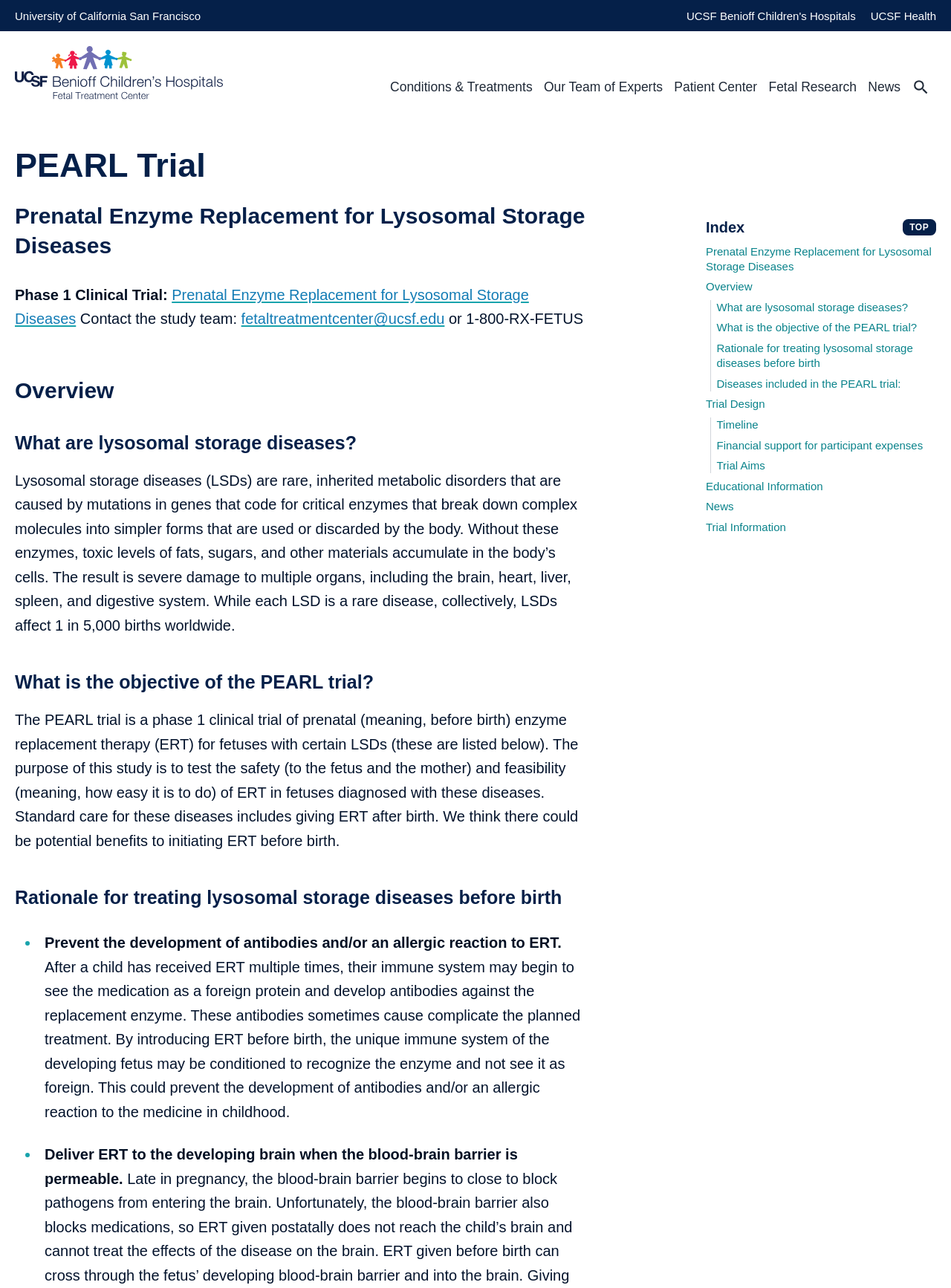What is the name of the trial?
Kindly offer a detailed explanation using the data available in the image.

The name of the trial can be found in the heading 'PEARL Trial' at the top of the webpage, and also in the link 'Prenatal Enzyme Replacement for Lysosomal Storage Diseases' which is part of the navigation 'Page Index'.